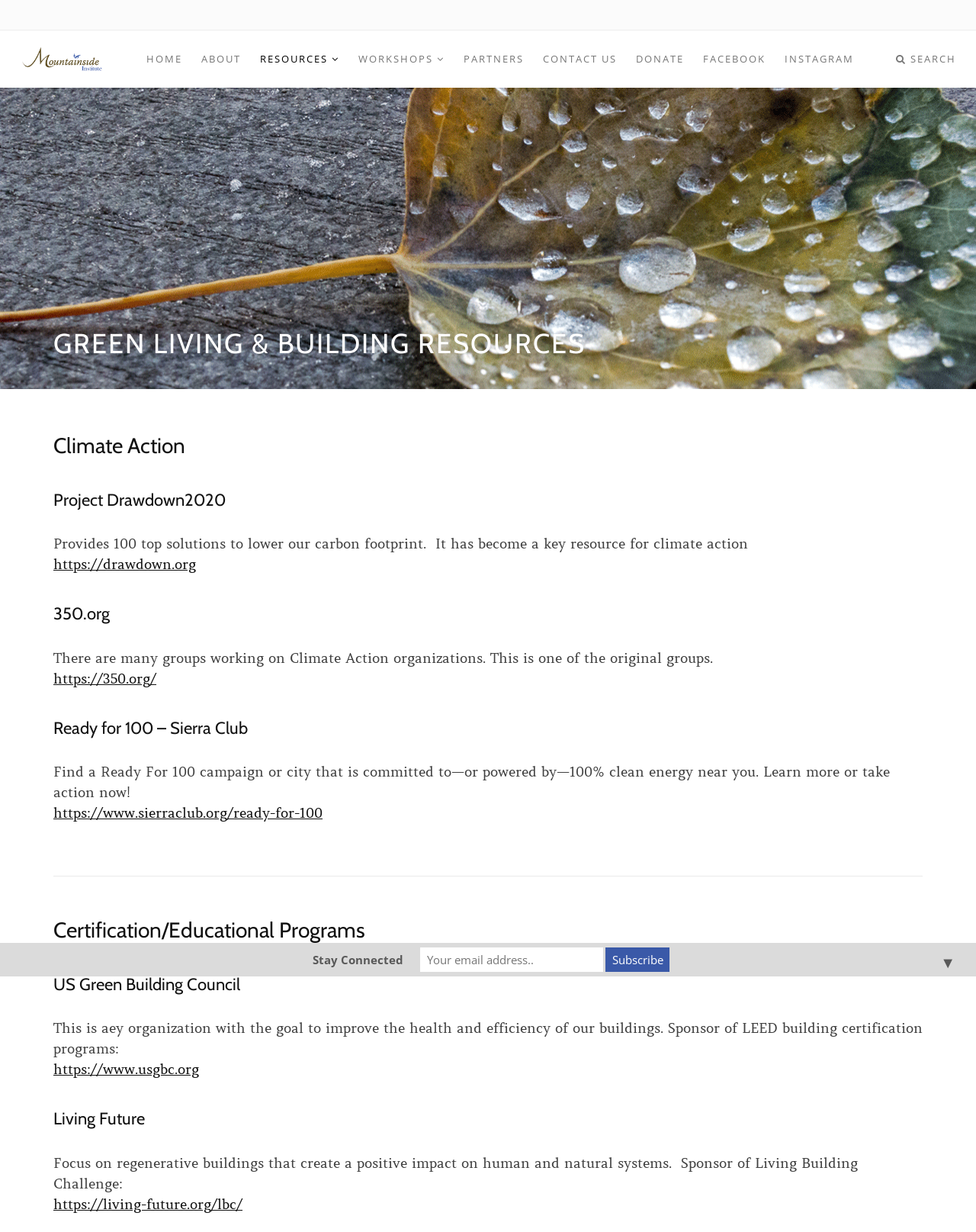What is the focus of Living Future?
Answer the question with as much detail as you can, using the image as a reference.

The description of Living Future states that it 'Focus on regenerative buildings that create a positive impact on human and natural systems.' This indicates that the focus of Living Future is on regenerative buildings.